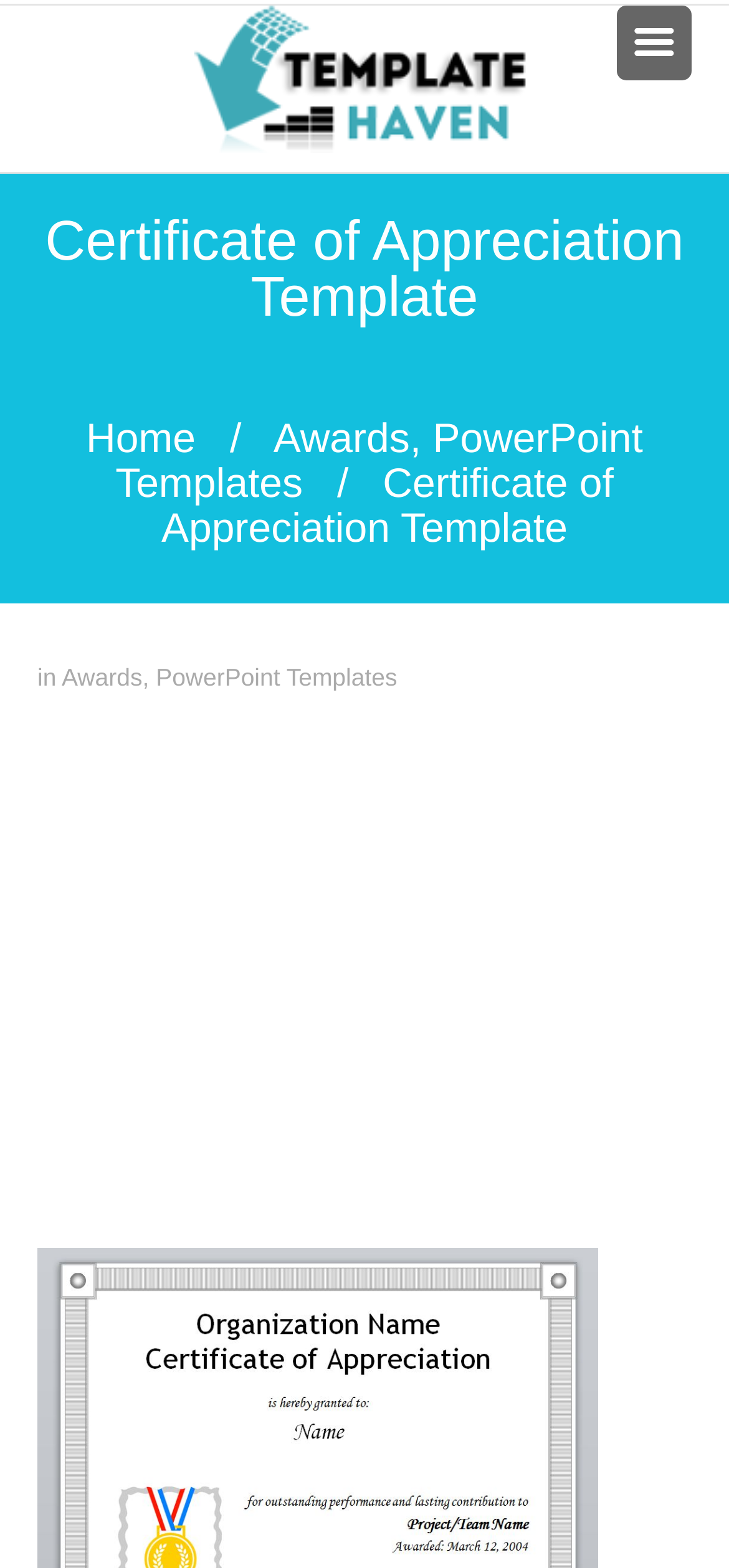Locate and extract the text of the main heading on the webpage.

Certificate of Appreciation Template